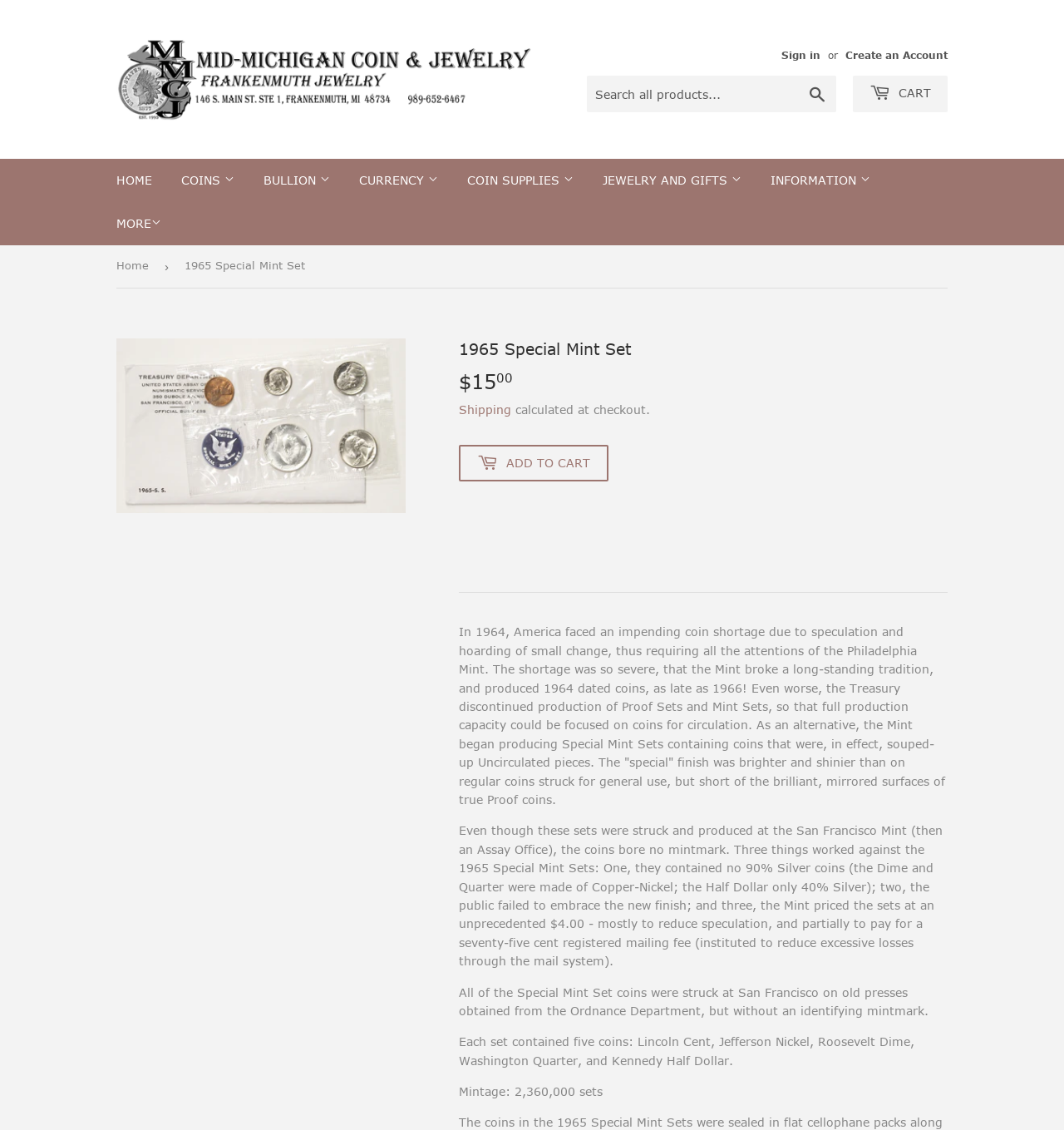Could you provide the bounding box coordinates for the portion of the screen to click to complete this instruction: "Create an Account"?

[0.795, 0.043, 0.891, 0.055]